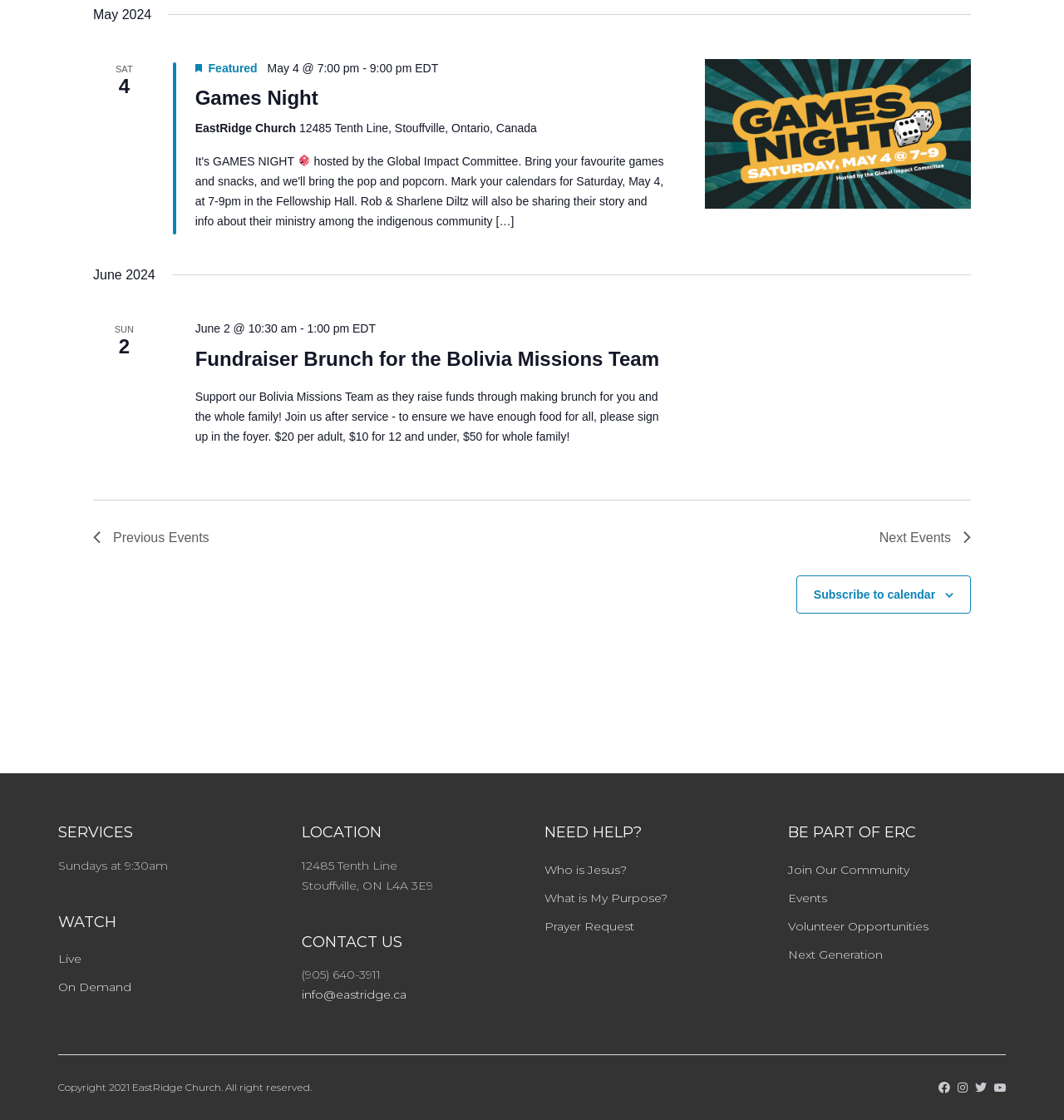What is the location of the EastRidge Church?
Please give a detailed answer to the question using the information shown in the image.

I found the answer by looking at the location information under the 'LOCATION' heading, which is located in the contentinfo section with the bounding box coordinates [0.0, 0.691, 1.0, 1.0]. The static text elements with the text '12485 Tenth Line' and 'Stouffville, ON L4A 3E9' are children of the 'LOCATION' heading, so I inferred that the location of the EastRidge Church is 12485 Tenth Line, Stouffville, Ontario, Canada.